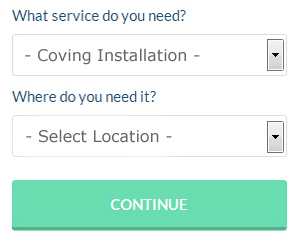Formulate a detailed description of the image content.

The image displays a user interface element designed for selecting services related to coving installation. At the top, there is a dropdown menu labeled "What service do you need?" with the option for "Coving Installation" highlighted. Below that, another dropdown prompts the user to specify the location with the text "Where do you need it?" followed by a blank selection option. At the bottom, a prominent button labeled "CONTINUE" invites users to proceed with their selection. This interface is likely aimed at homeowners or individuals seeking professional coving installation services, streamlining the process of obtaining quotes from local fitters.